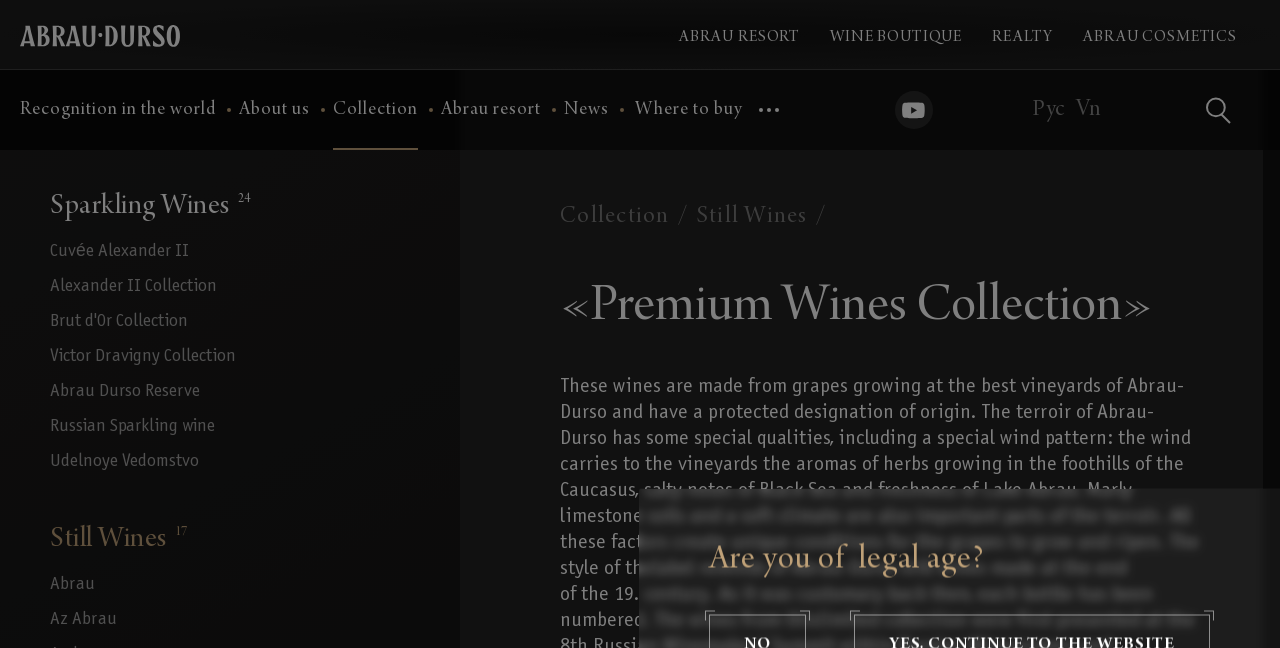Elaborate on the webpage's design and content in a detailed caption.

This webpage is about a wine collection, specifically focusing on still wines and premium wines. At the top, there is a notification asking if the user is of legal age. Below this, there is a row of links to different sections of the website, including "ABRAU RESORT", "WINE BOUTIQUE", "REALTY", and "ABRAU COSMETICS". 

To the right of these links, there are more links to other sections, such as "Recognition in the world", "About us", "Collection", "Abrau resort", "News", and "Where to buy". 

On the left side of the page, there is a section dedicated to wine collections. It starts with a heading "Sparkling Wines24" followed by links to specific wine collections, including "Cuvée Alexander II", "Alexander II Collection", and "Brut d'Or Collection". 

Below this section, there is another heading "Still Wines17" followed by links to more wine collections, including "Abrau", "Az Abrau", and others. 

At the bottom of the page, there is a heading "«Premium Wines Collection»" with links to "Collection/" and "Still Wines/". There are also some flags and a button on the right side of the page, likely for language selection and other functions.